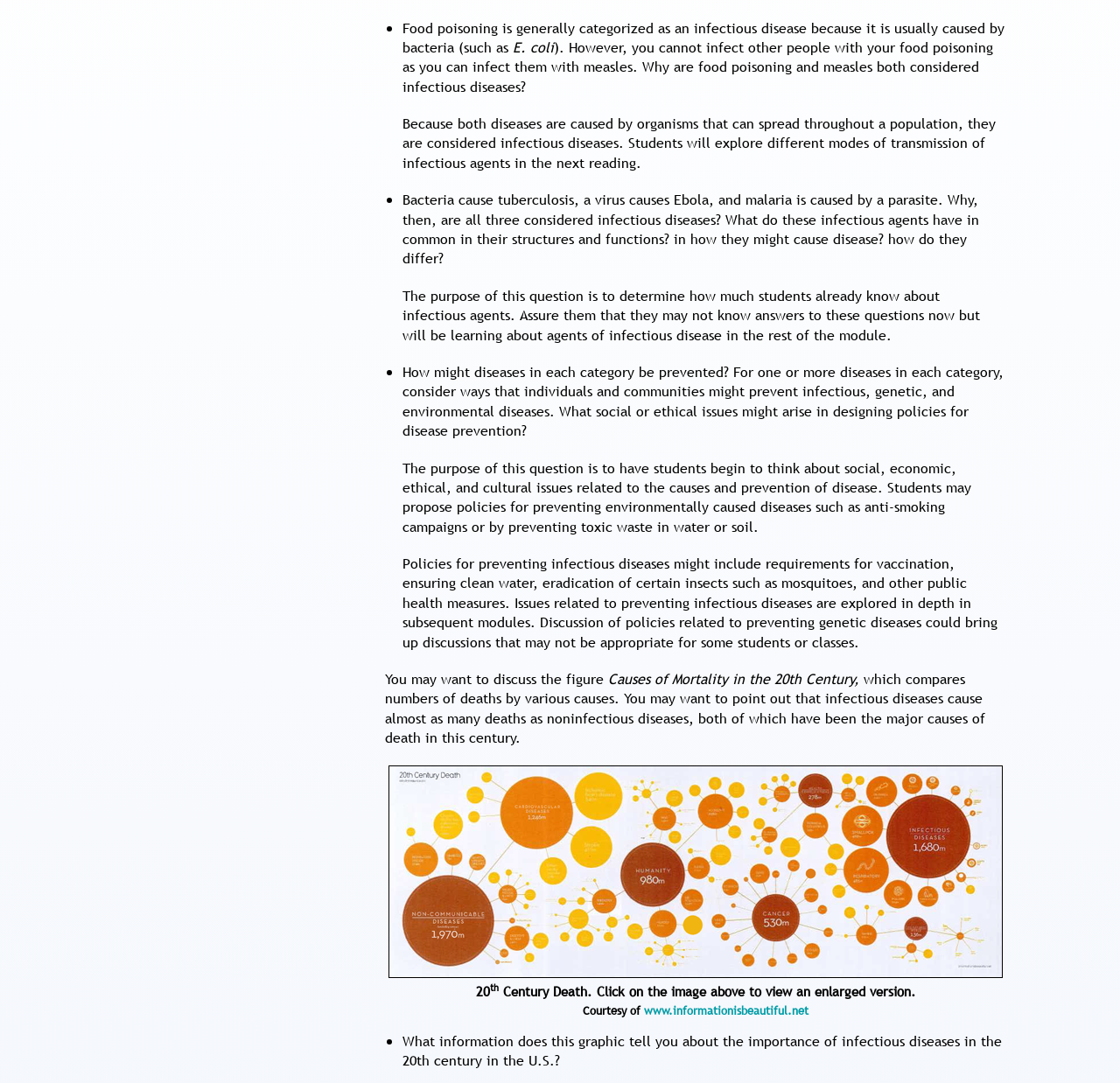Using the information from the screenshot, answer the following question thoroughly:
What is the source of the graphic '20th century death'?

The graphic '20th century death' is credited to www.informationisbeautiful.net, as stated in the text. This suggests that the graphic is from an external source, rather than being created specifically for this webpage.